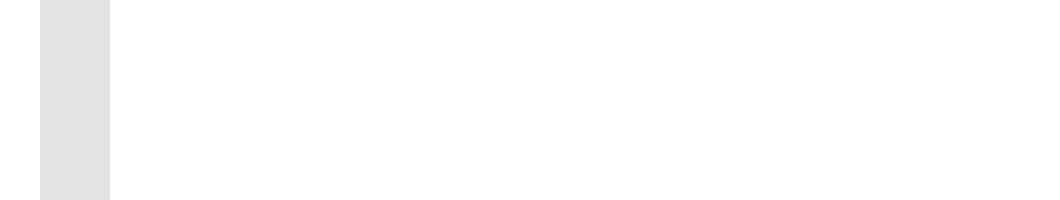Break down the image and provide a full description, noting any significant aspects.

The image featured here is part of a section titled "Delivering Growth Strategy Services," emphasizing the importance of fostering relationships to facilitate business growth in sectors like Telecoms, Enterprise, and Mobile throughout Europe. Accompanying the visual content is a detailed link that elaborates on the concept of closing deals, highlighting that it's not merely about selling but rather about guiding individuals and organizations towards making informed decisions that help them navigate future challenges. This underscores the service’s commitment to enhancing in-house capabilities and leveraging networks to optimize opportunities and customer conversion.